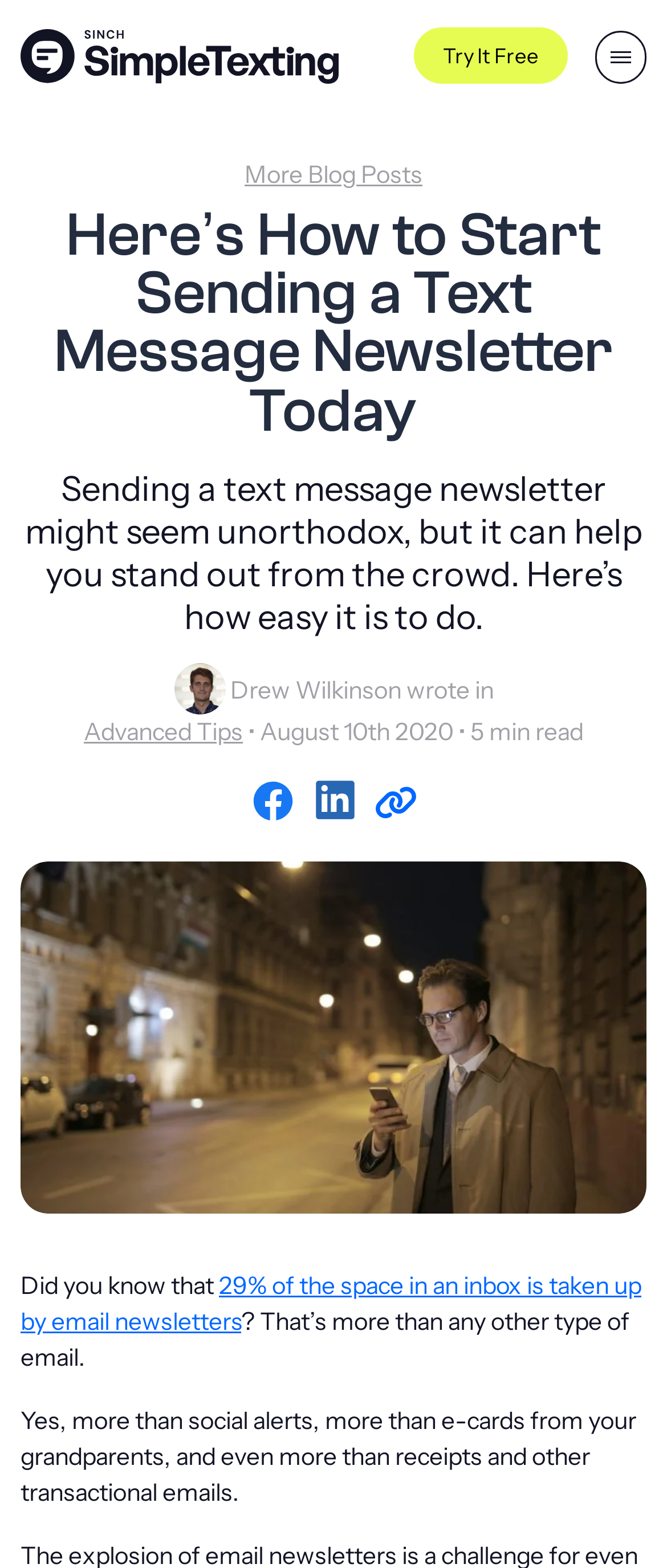Provide the bounding box coordinates in the format (top-left x, top-left y, bottom-right x, bottom-right y). All values are floating point numbers between 0 and 1. Determine the bounding box coordinate of the UI element described as: alt="SimpleTexting Logo"

[0.031, 0.025, 0.508, 0.044]